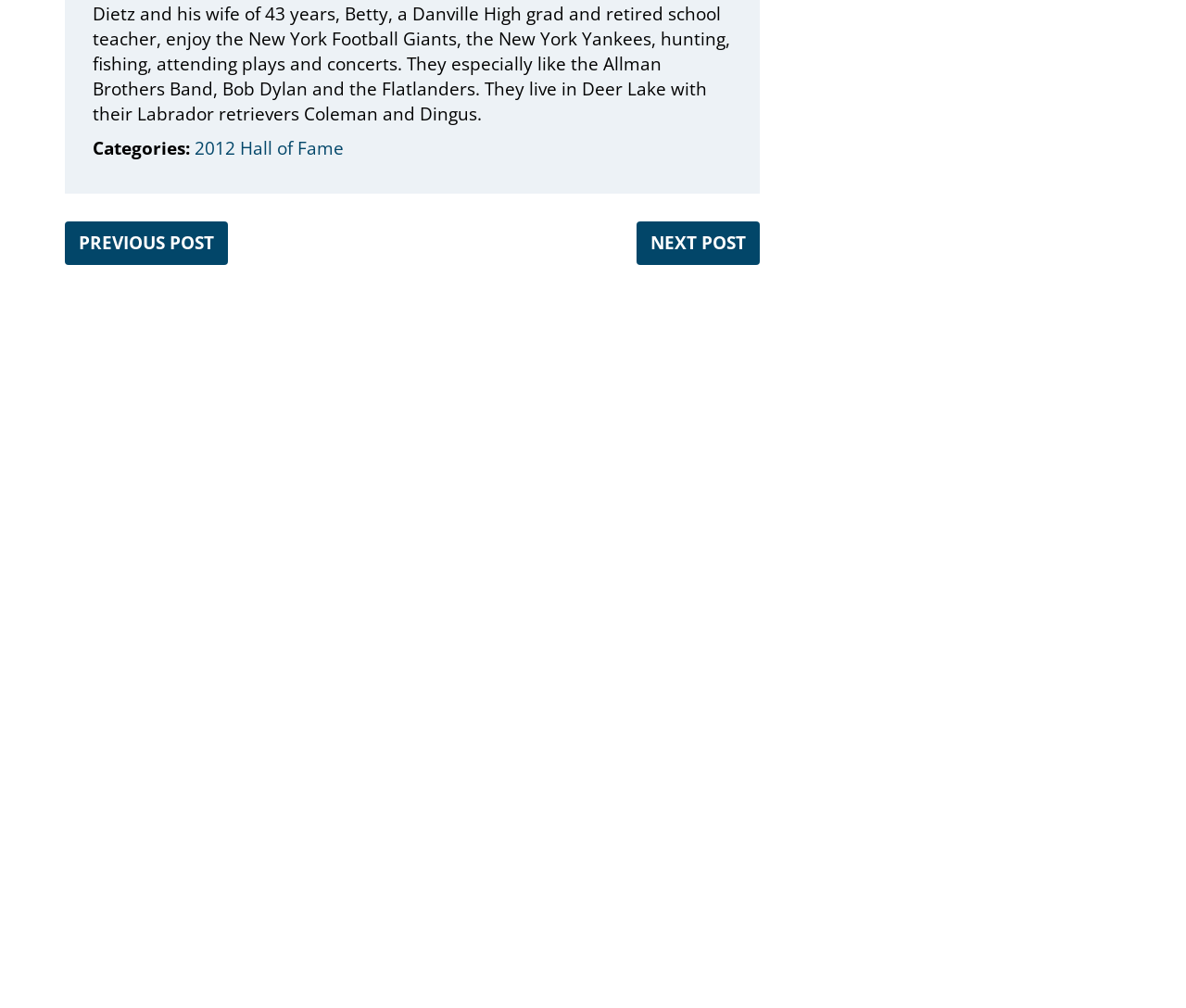Observe the image and answer the following question in detail: What is the phone number of the Mount Carmel Public Library?

The phone number of the Mount Carmel Public Library is mentioned in the section 'Contact Information' as PH: 570-339-0703.